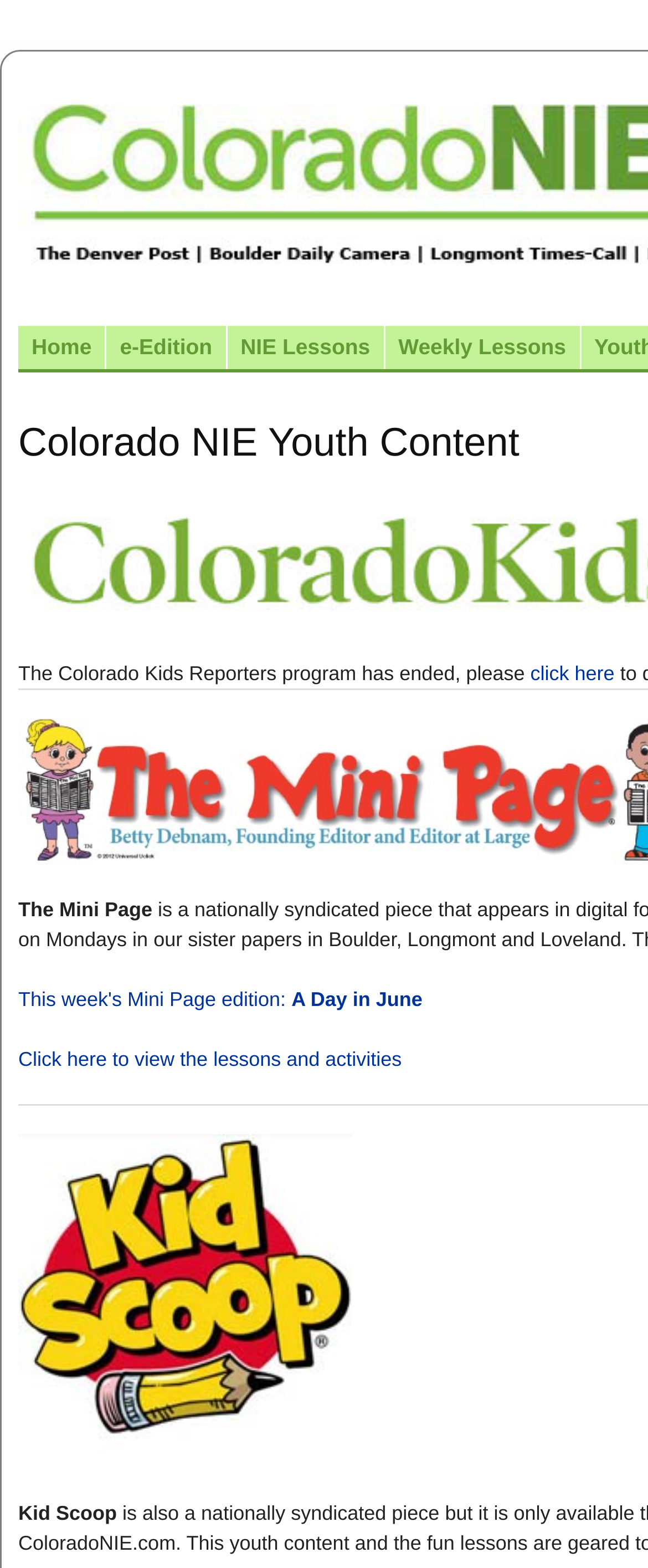How many links are there in the top navigation bar?
Can you provide an in-depth and detailed response to the question?

The webpage has a top navigation bar with three links: 'Home', 'NIE Lessons', and 'Weekly Lessons'. Therefore, there are three links in the top navigation bar.